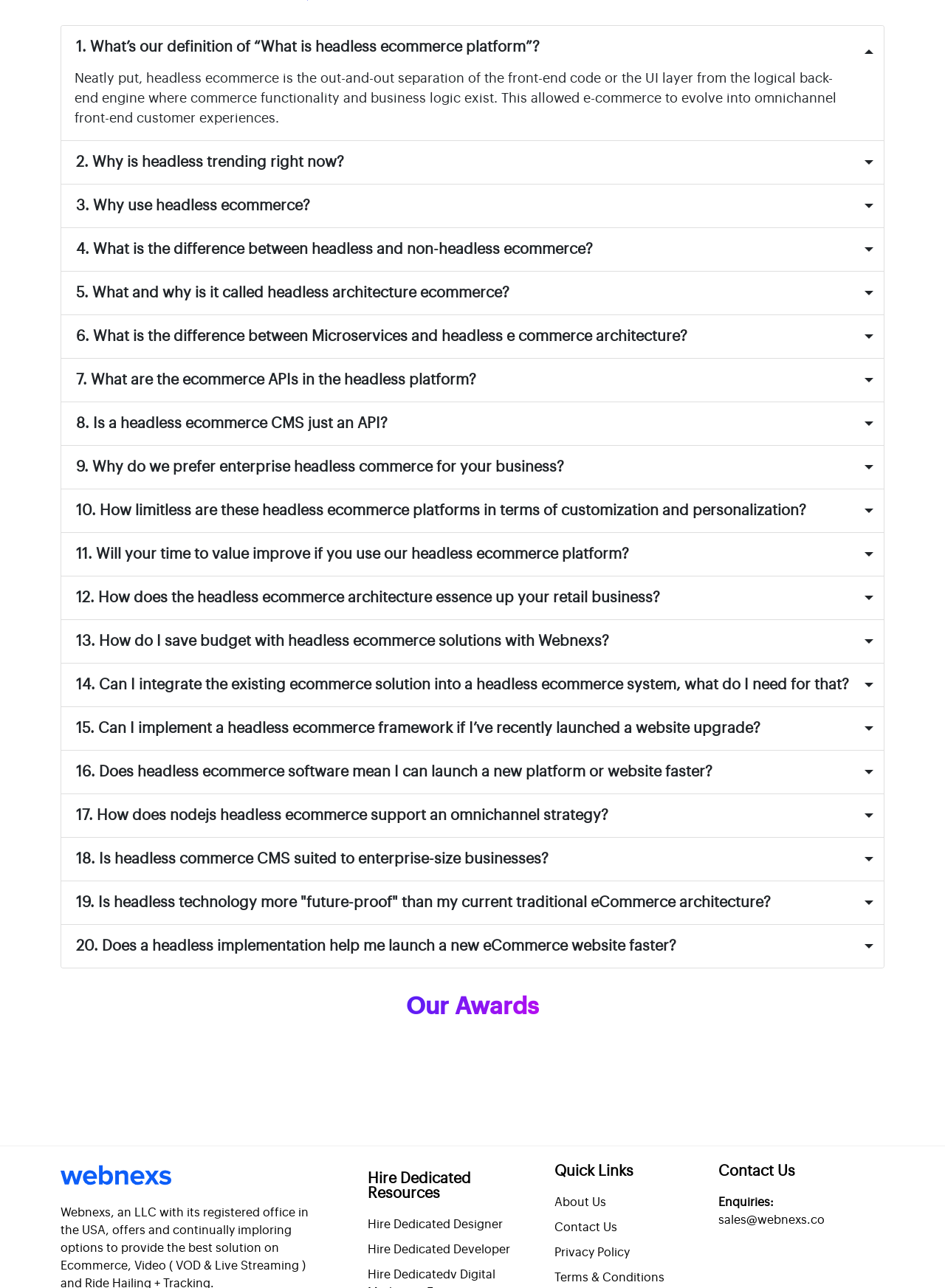Is there an awards section on this webpage?
Please provide a single word or phrase based on the screenshot.

Yes